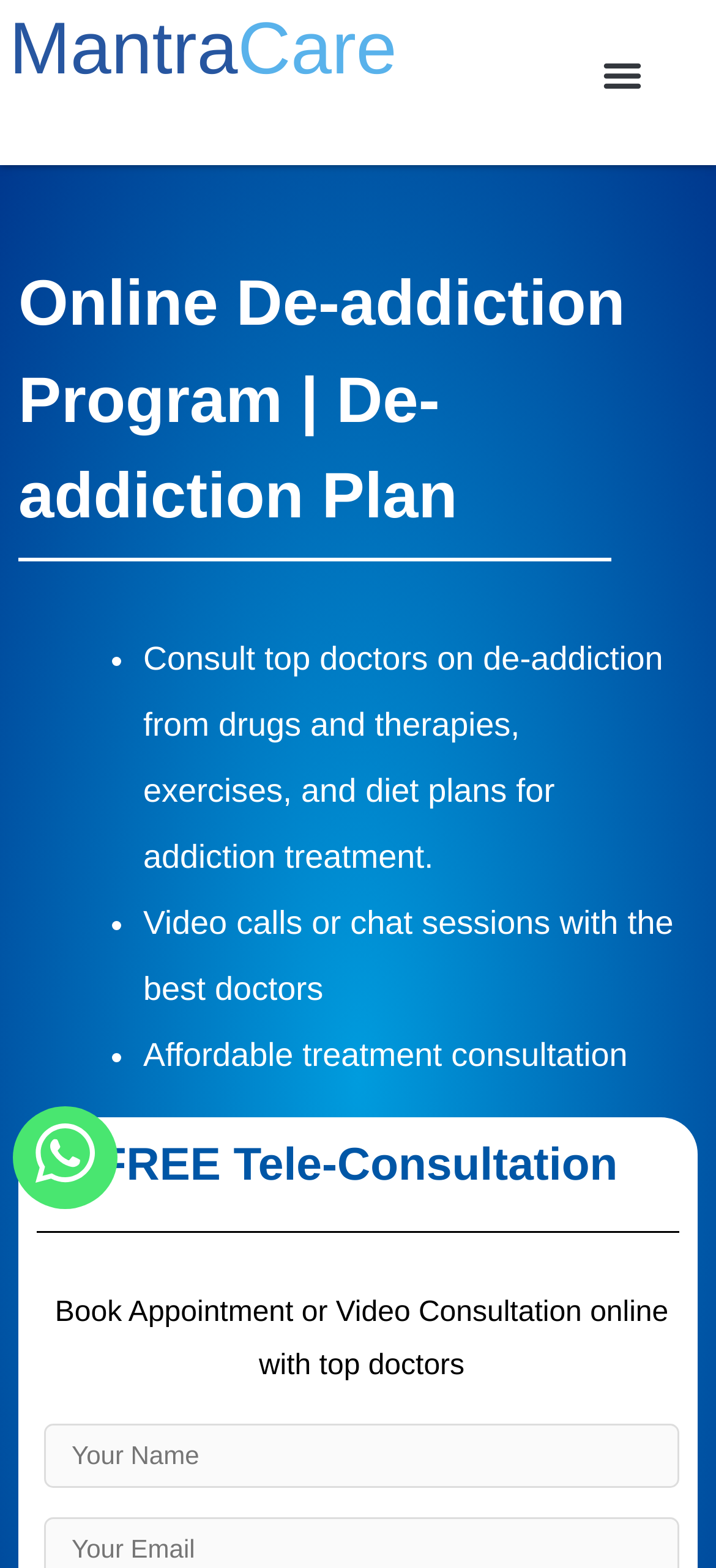With reference to the image, please provide a detailed answer to the following question: How many benefits are listed for the de-addiction program?

The webpage lists three benefits of the de-addiction program, which are consulting top doctors on de-addiction, video calls or chat sessions with the best doctors, and affordable treatment consultation.